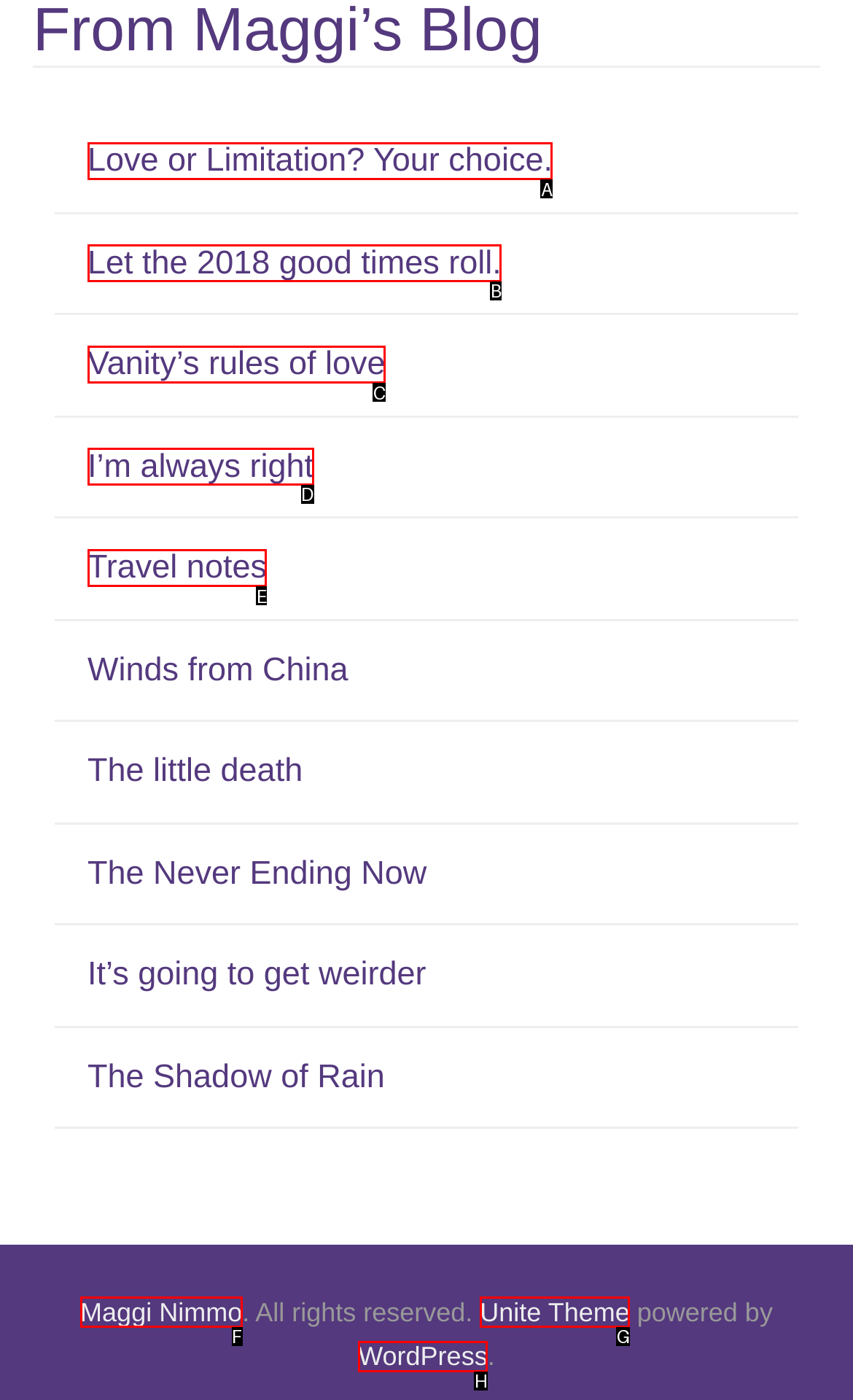Determine which option fits the following description: I’m always right
Answer with the corresponding option's letter directly.

D